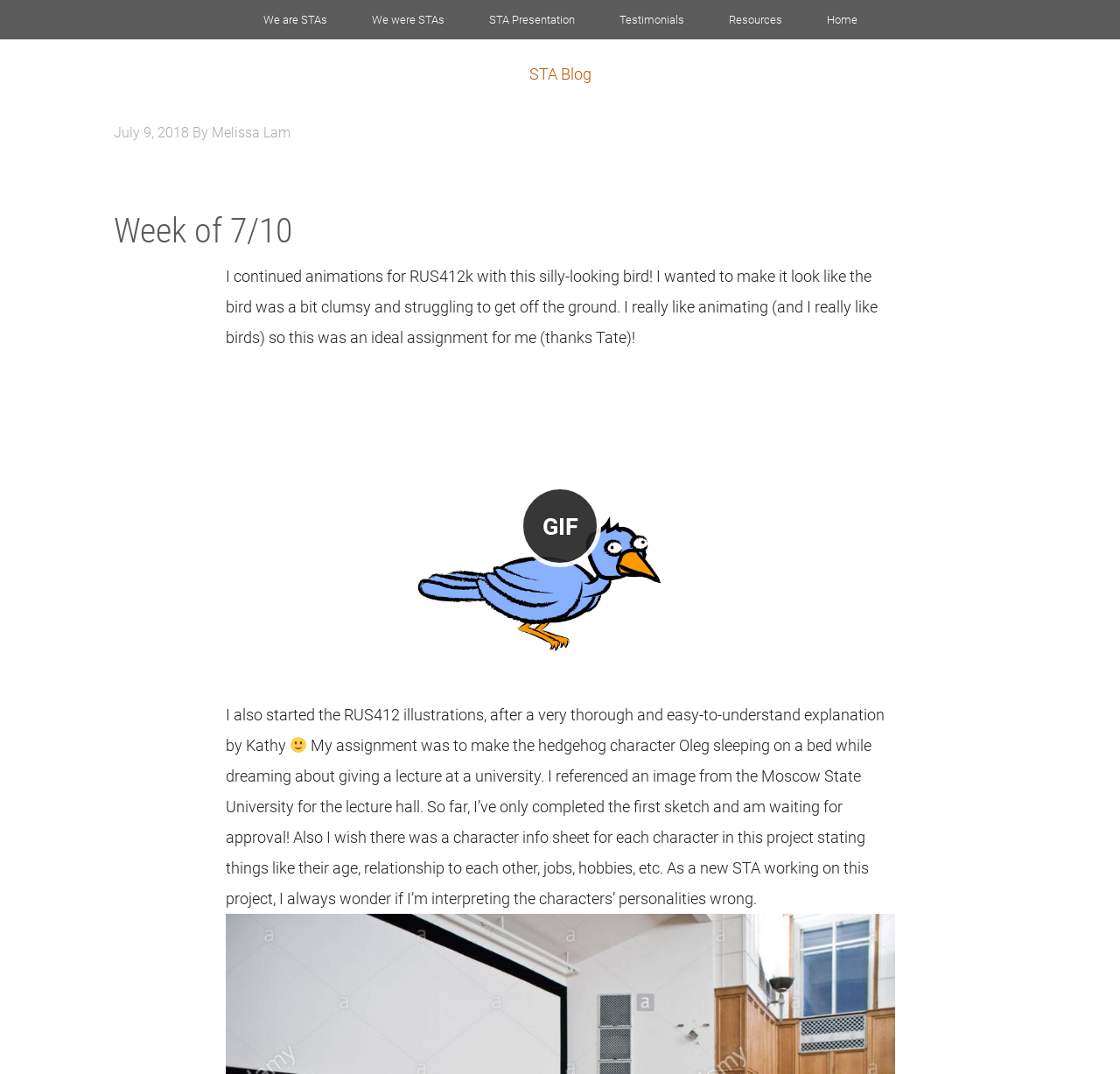Locate the bounding box coordinates of the region to be clicked to comply with the following instruction: "Click to play the animation". The coordinates must be four float numbers between 0 and 1, in the form [left, top, right, bottom].

[0.266, 0.349, 0.734, 0.631]